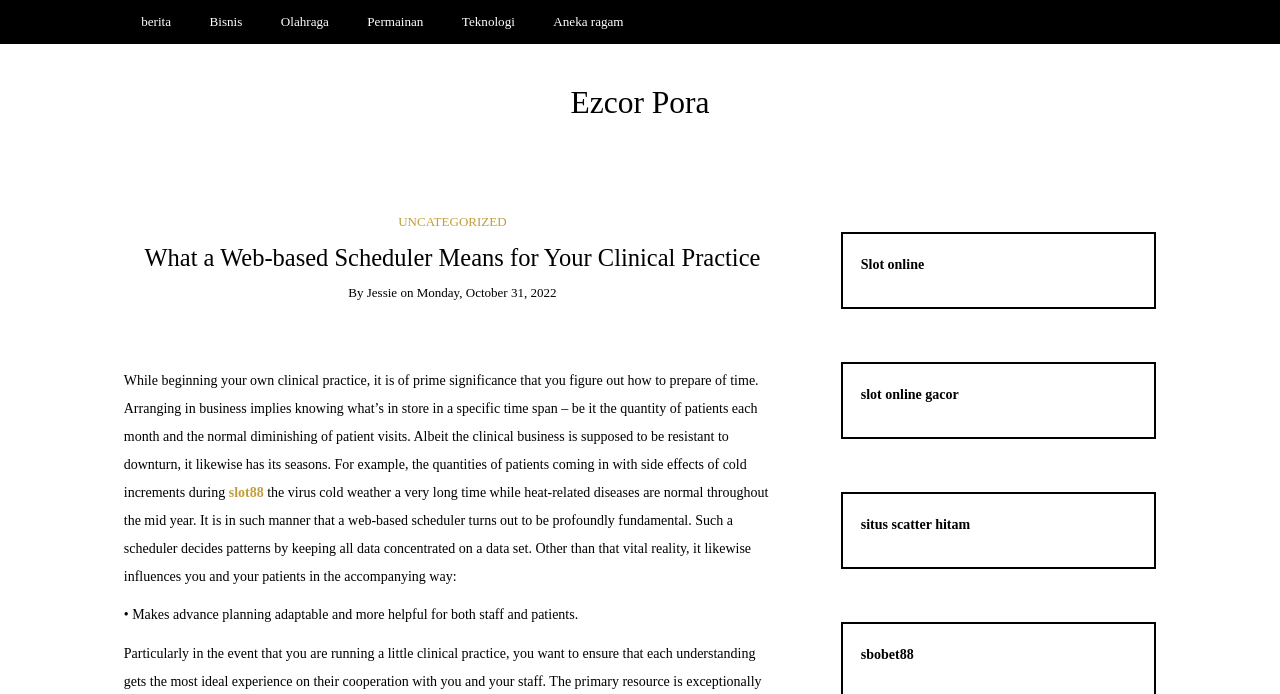Respond with a single word or phrase to the following question: What is the purpose of a web-based scheduler in a clinical practice?

To determine patterns and keep data concentrated